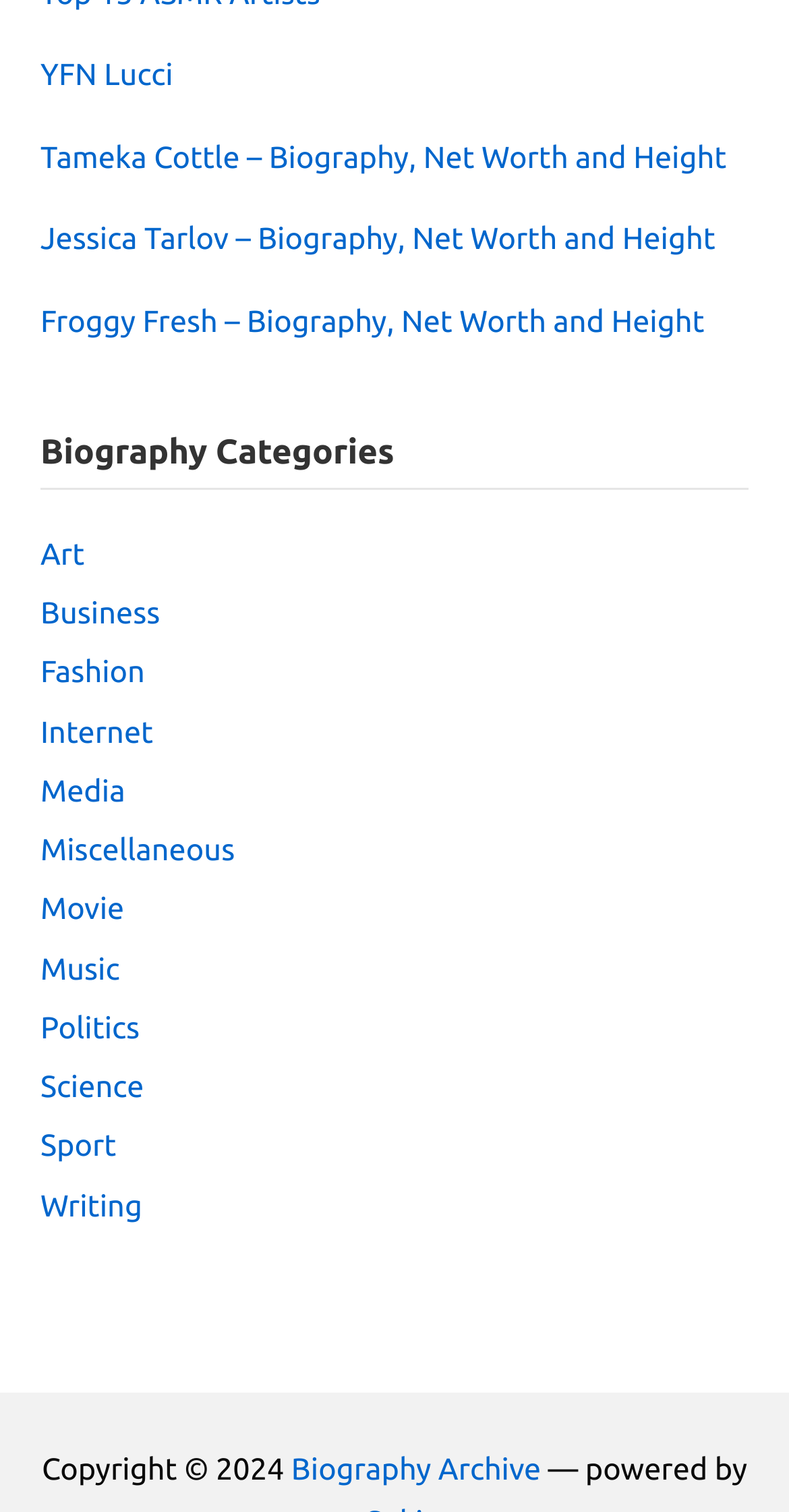How many biography categories are available?
Provide a detailed answer to the question, using the image to inform your response.

I counted the number of links under the 'Biography Categories' heading, which are 'Art', 'Business', 'Fashion', 'Internet', 'Media', 'Miscellaneous', 'Movie', 'Music', 'Politics', 'Science', and 'Sport', totaling 11 categories.